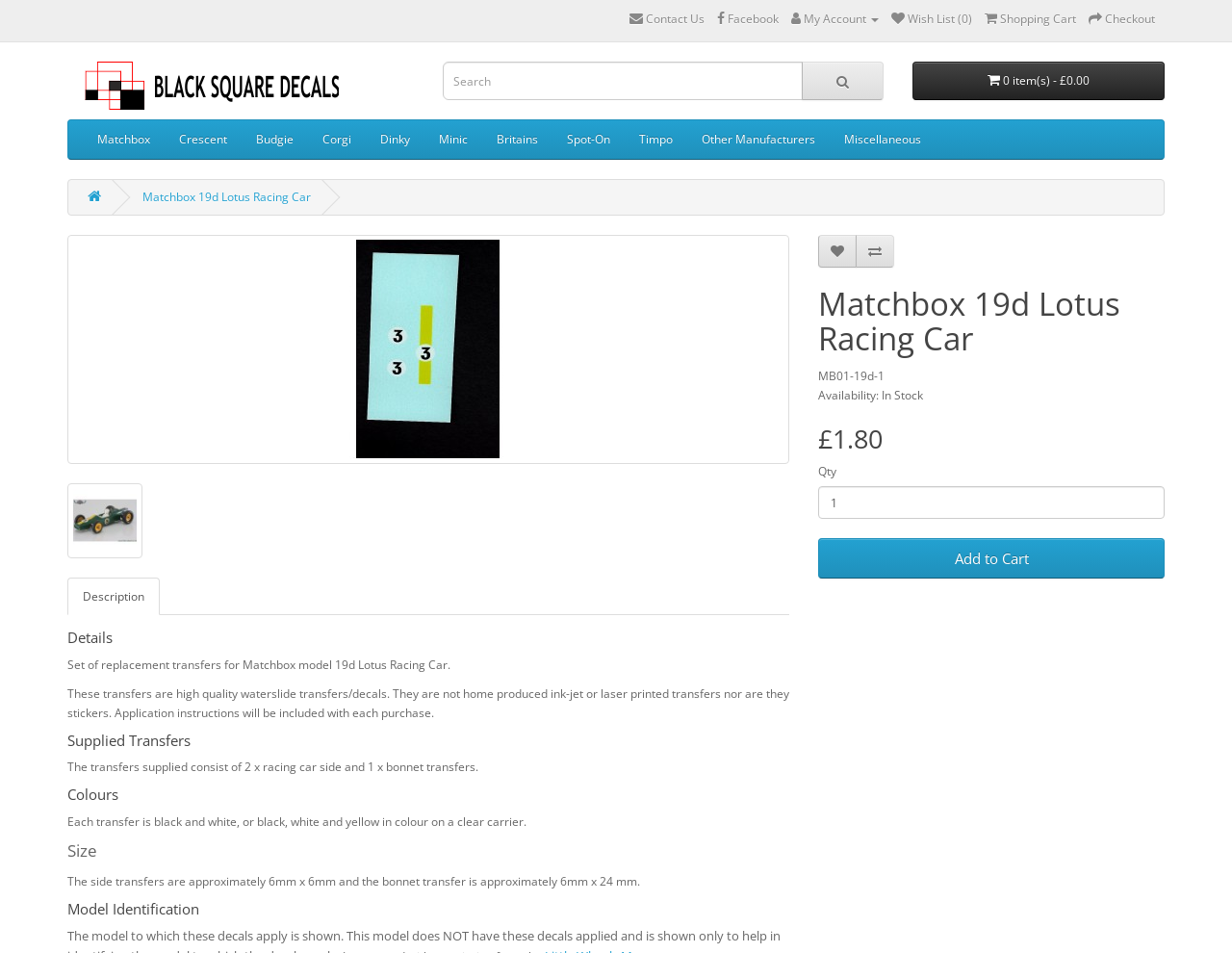Please pinpoint the bounding box coordinates for the region I should click to adhere to this instruction: "Contact Us".

[0.524, 0.011, 0.572, 0.028]